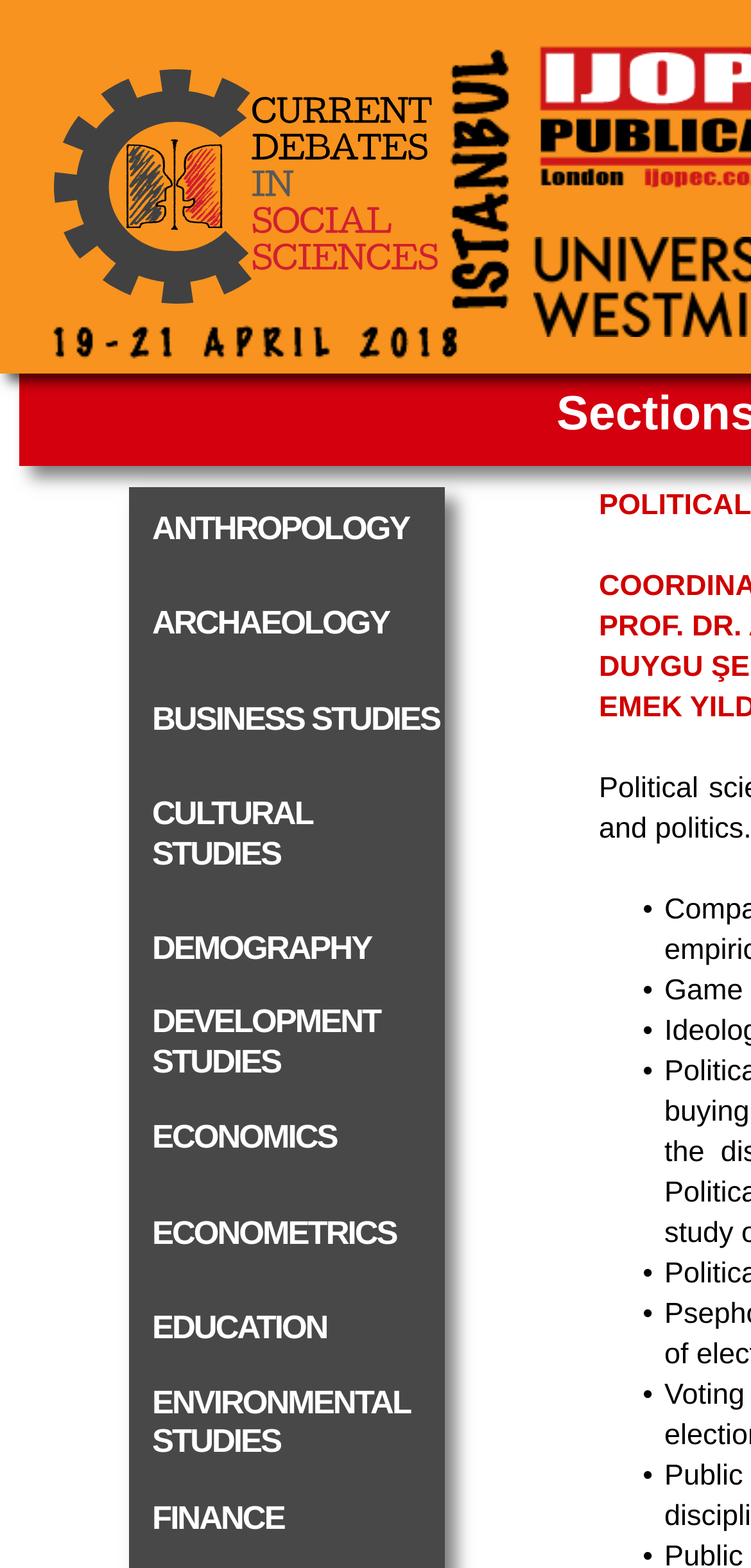Please reply to the following question using a single word or phrase: 
What is the second link in the list?

ARCHAEOLOGY